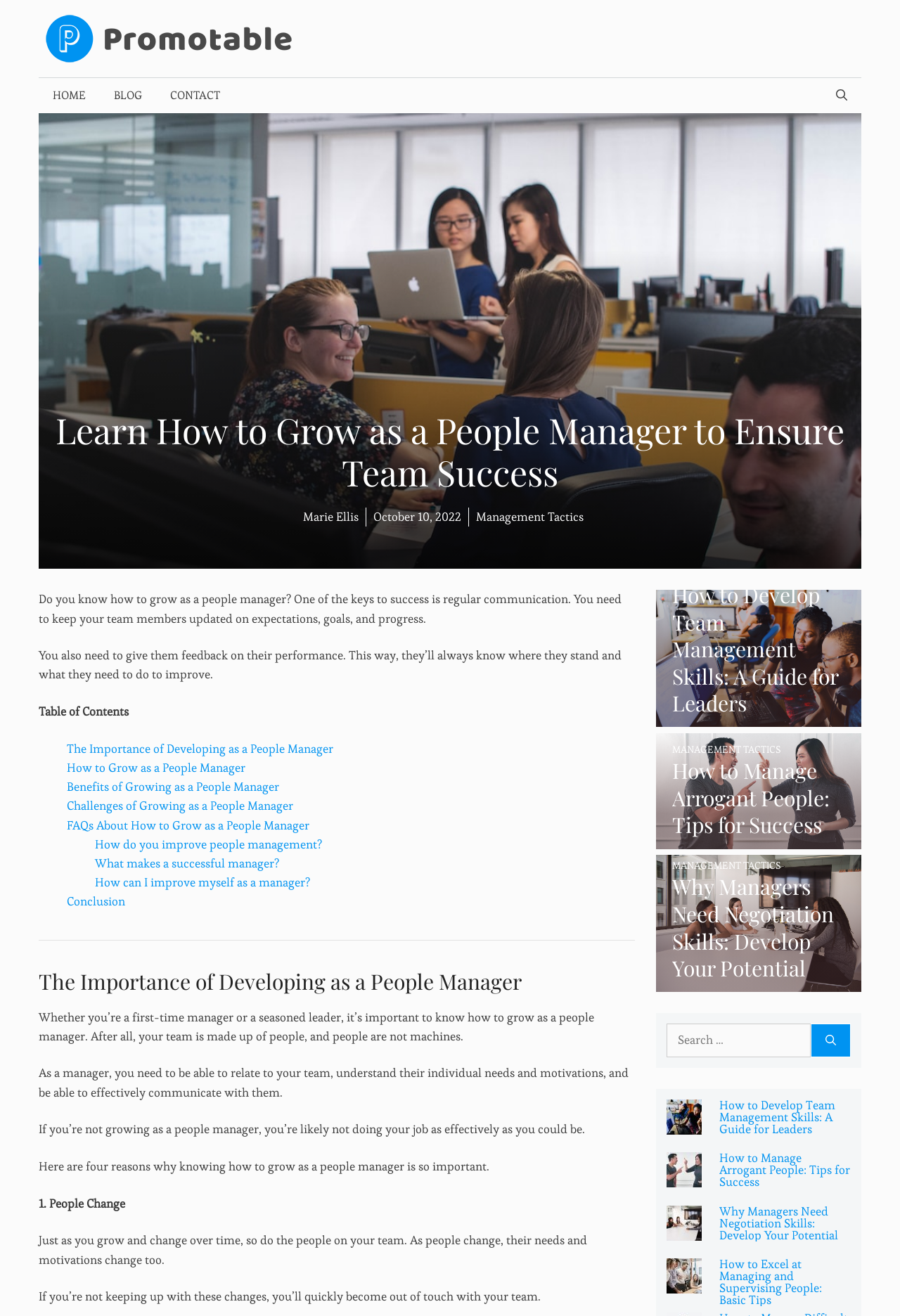Please give a short response to the question using one word or a phrase:
What is the purpose of the search box?

To search for articles